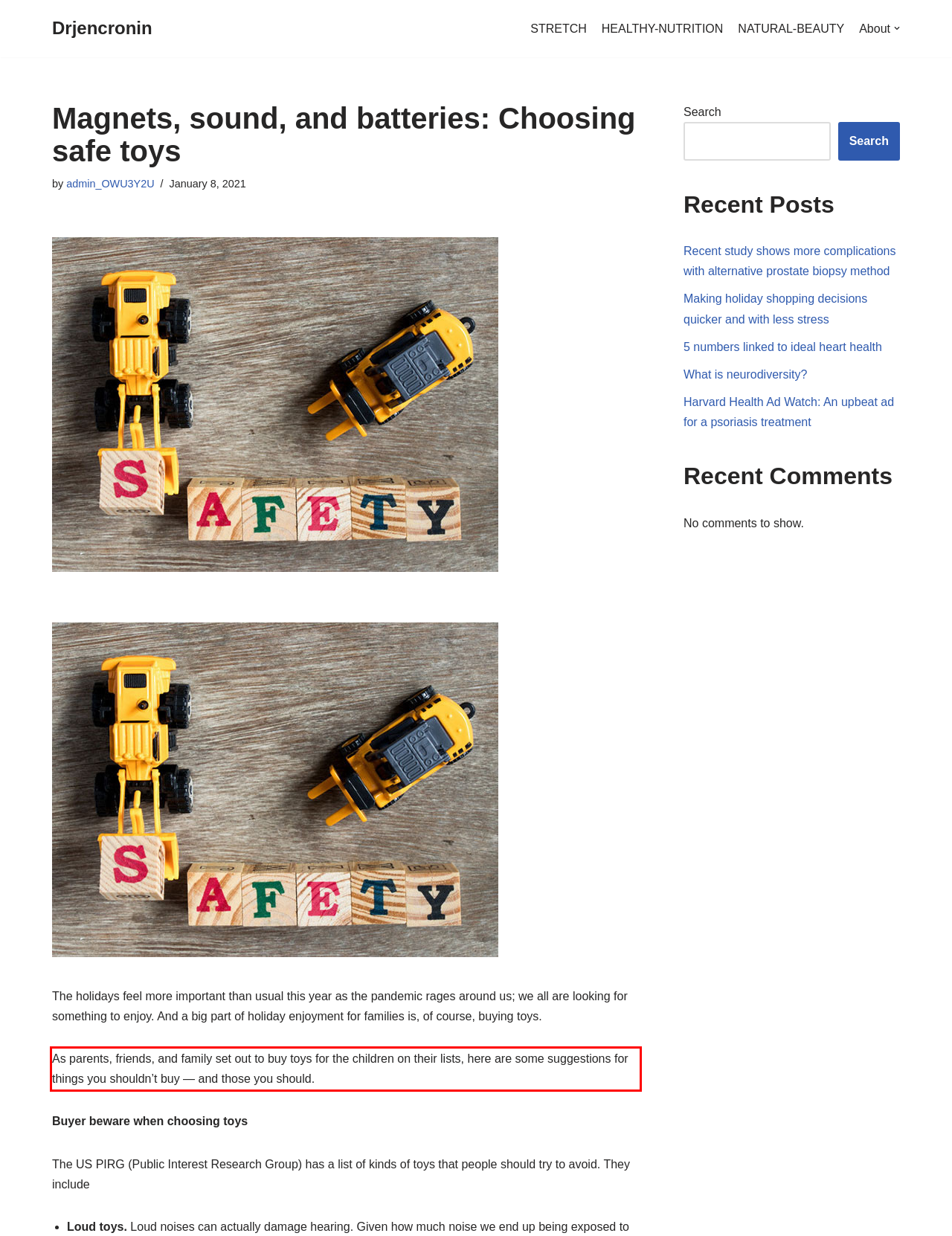Look at the provided screenshot of the webpage and perform OCR on the text within the red bounding box.

As parents, friends, and family set out to buy toys for the children on their lists, here are some suggestions for things you shouldn’t buy — and those you should.